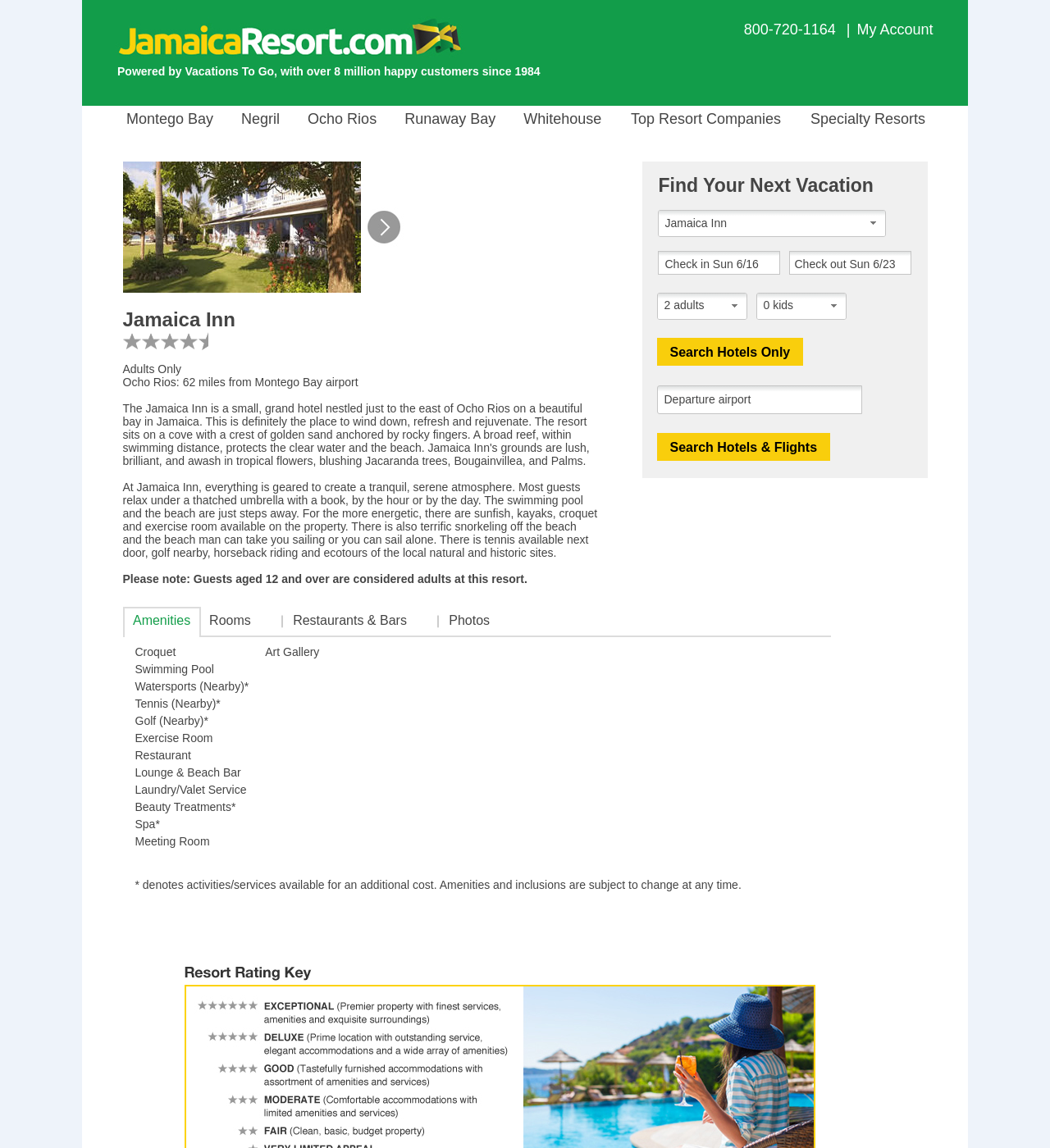Please identify the bounding box coordinates of the element on the webpage that should be clicked to follow this instruction: "Click on the 'My Account' link". The bounding box coordinates should be given as four float numbers between 0 and 1, formatted as [left, top, right, bottom].

[0.816, 0.019, 0.889, 0.033]